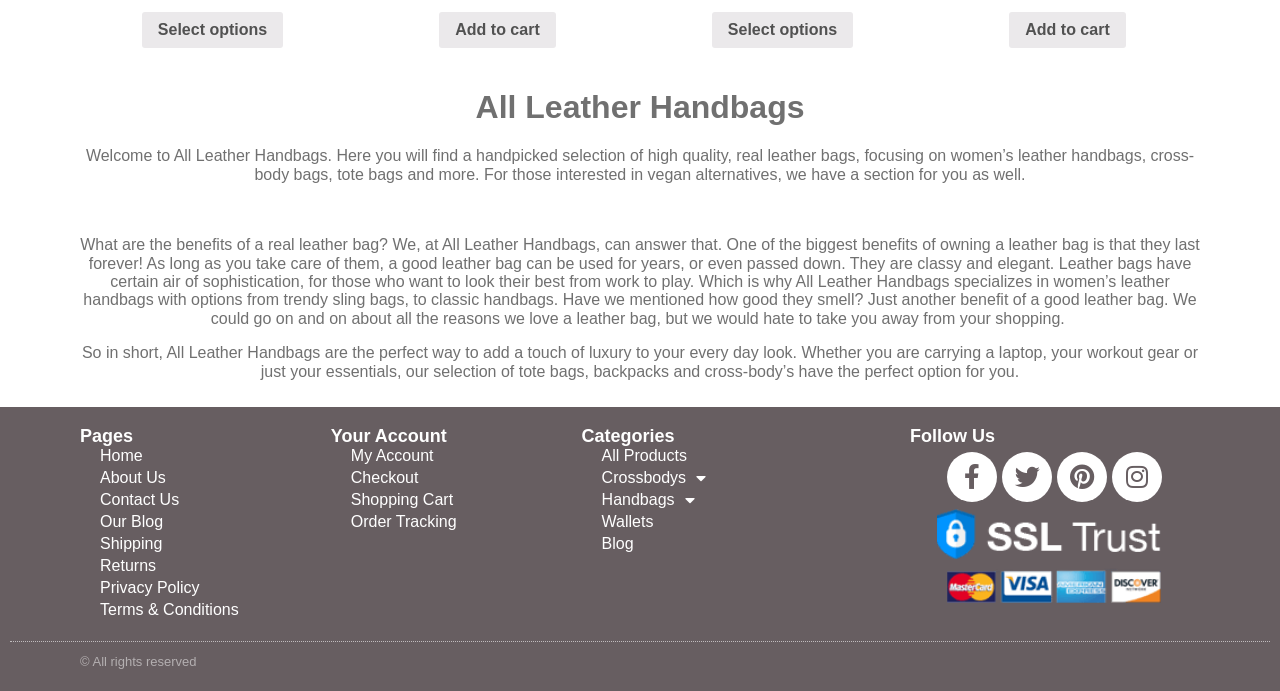Reply to the question with a brief word or phrase: What is the name of the website?

All Leather Handbags